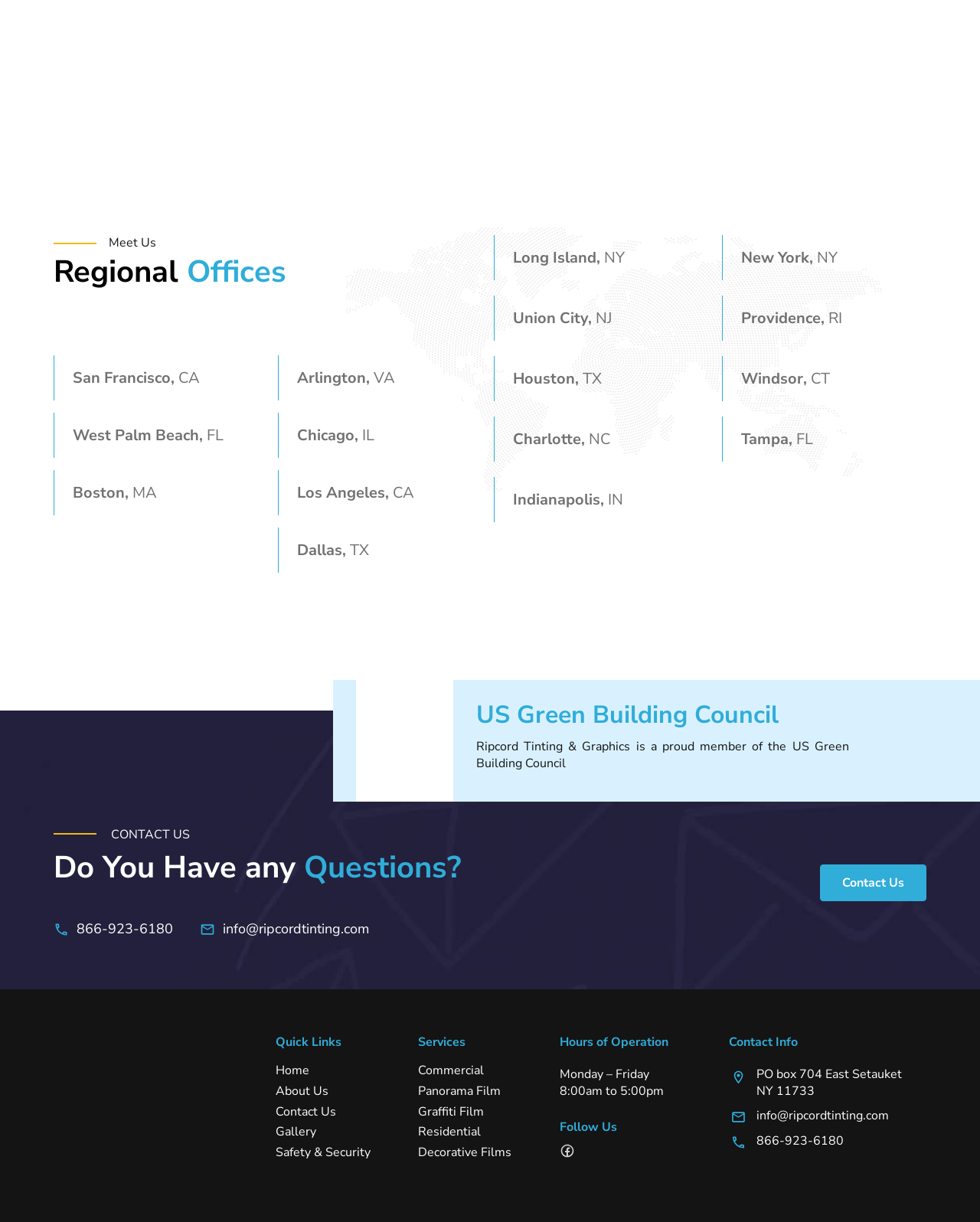Can you identify the bounding box coordinates of the clickable region needed to carry out this instruction: 'Call the phone number 866-923-6180'? The coordinates should be four float numbers within the range of 0 to 1, stated as [left, top, right, bottom].

[0.055, 0.733, 0.177, 0.748]